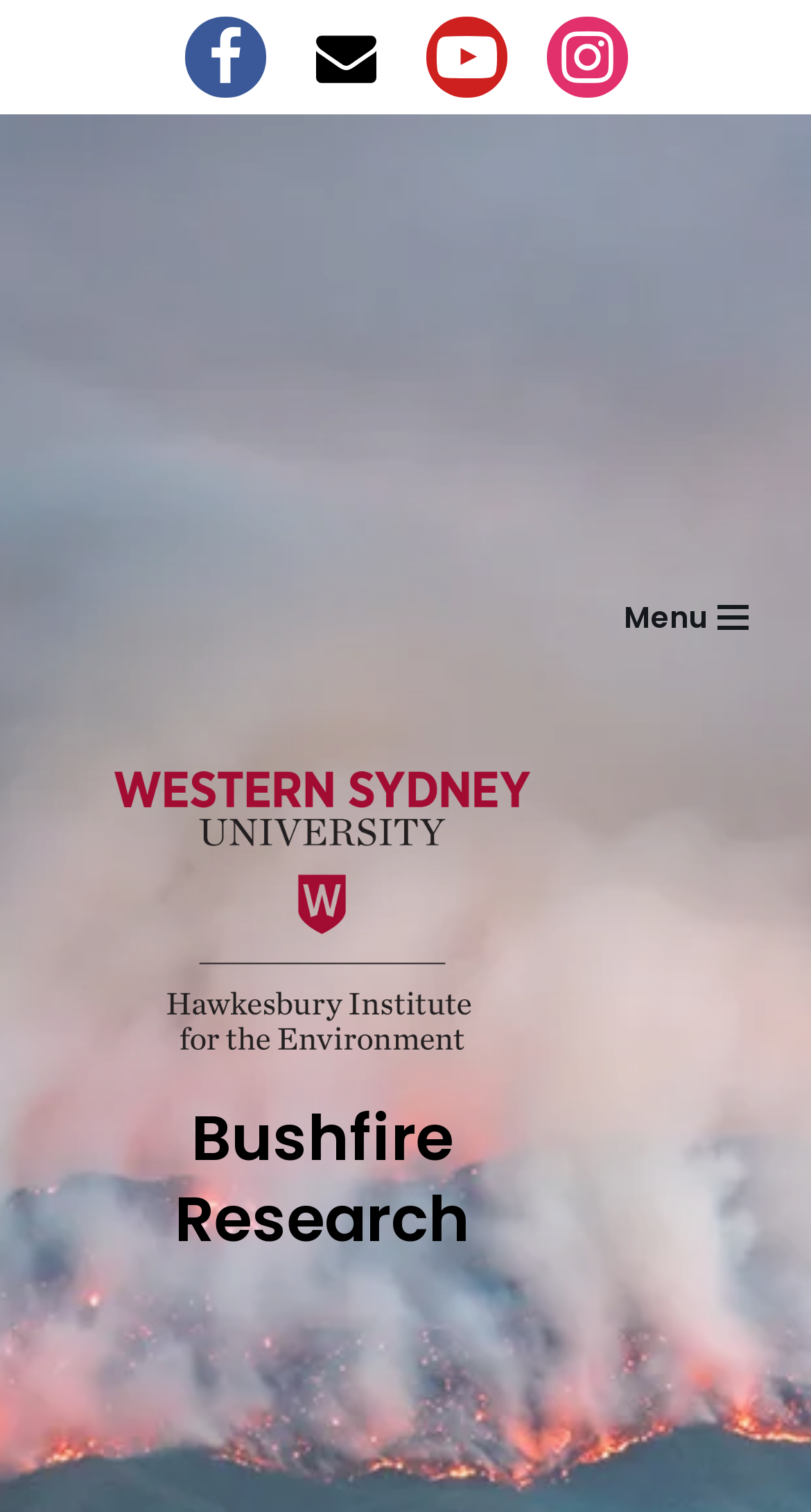Could you highlight the region that needs to be clicked to execute the instruction: "Go to Youtube"?

[0.524, 0.011, 0.624, 0.065]